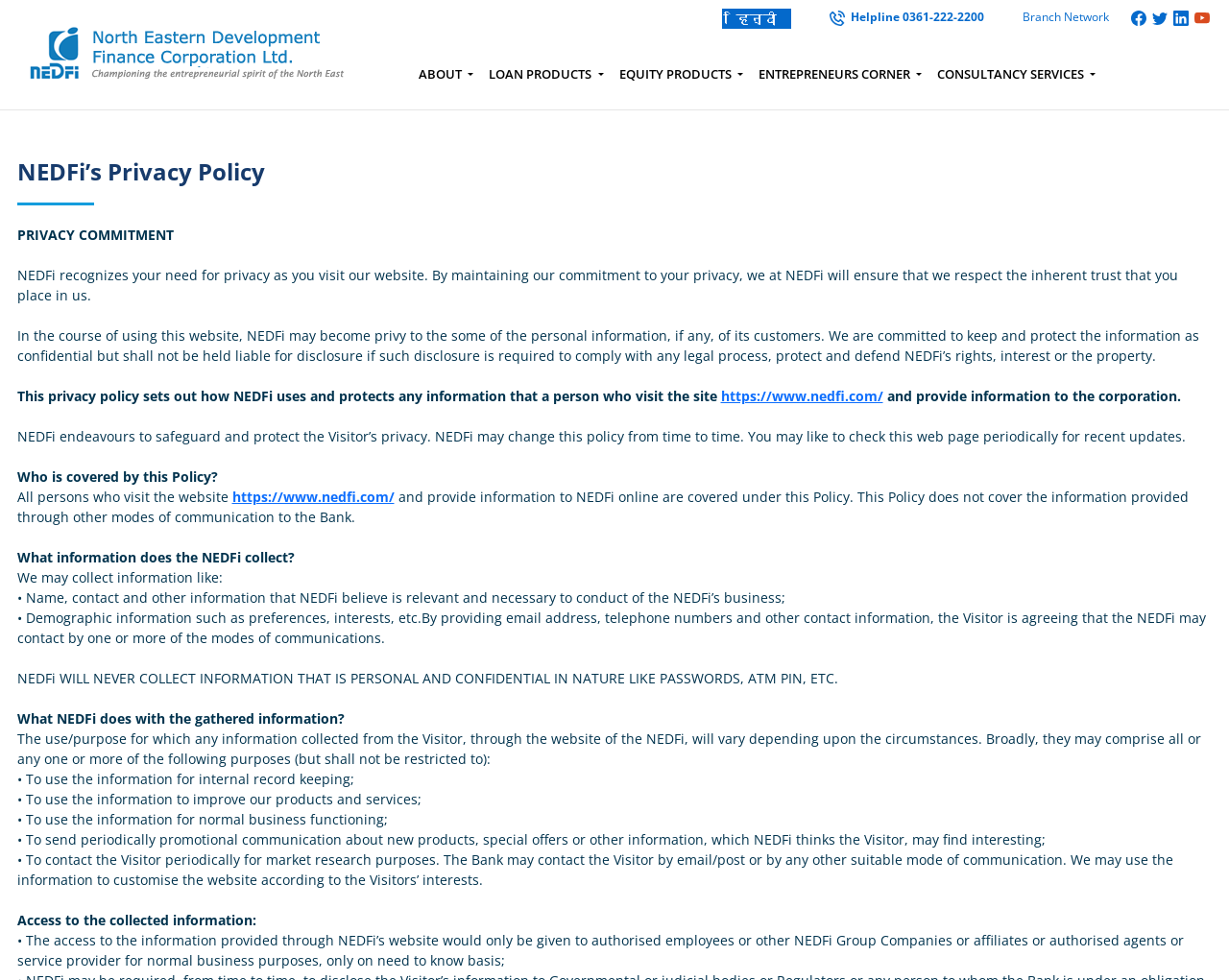What is the name of the corporation?
Give a detailed response to the question by analyzing the screenshot.

The name of the corporation can be found in the link 'north-eastern-development-finance-corporaion' at the top left of the webpage, which is also the title of the webpage.